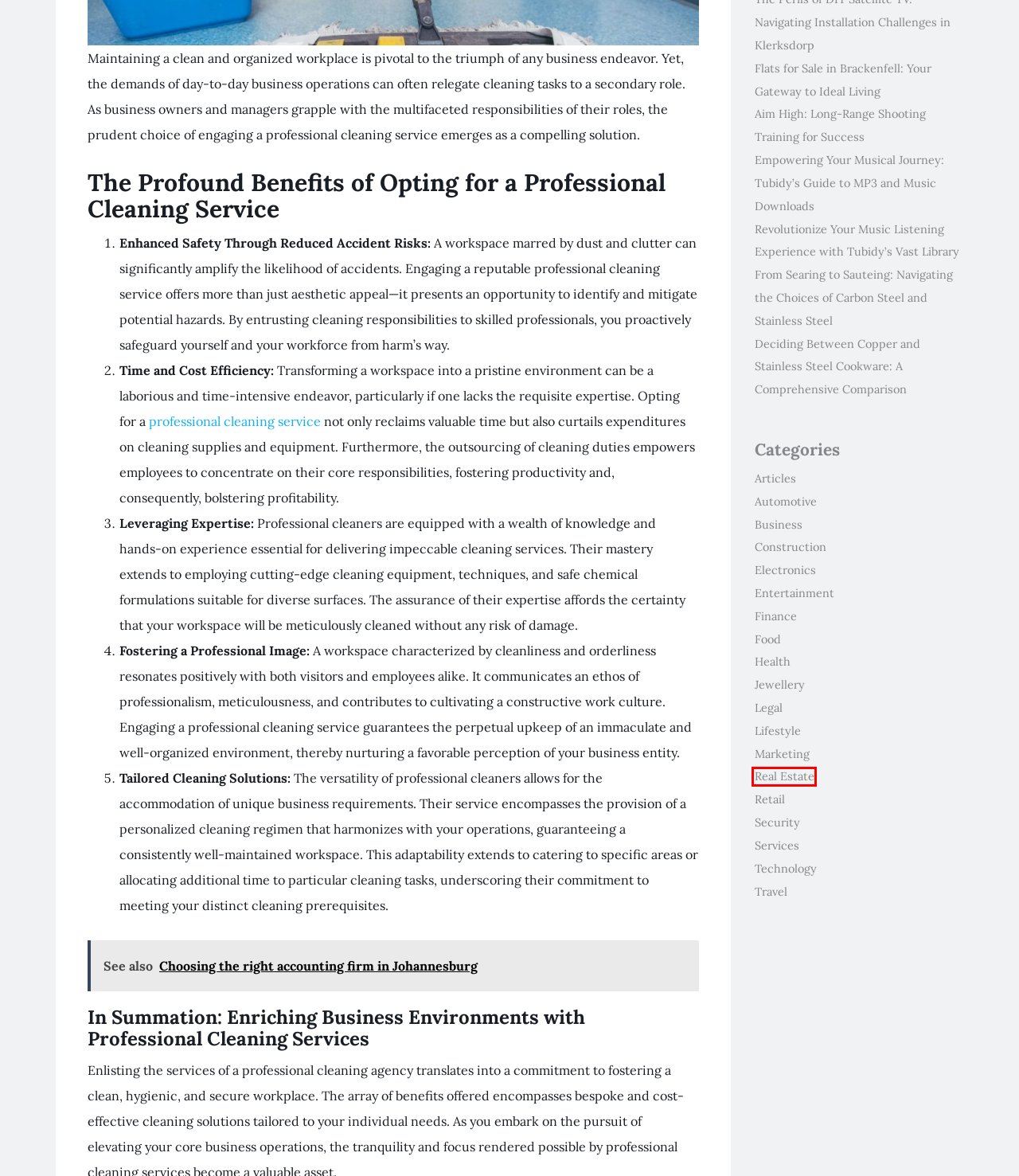Observe the screenshot of a webpage with a red bounding box around an element. Identify the webpage description that best fits the new page after the element inside the bounding box is clicked. The candidates are:
A. Food Archives | Do Gaming Blog
B. Real Estate Archives | Do Gaming Blog
C. Marketing Archives | Do Gaming Blog
D. Revolutionize Your Music Listening Experience with Tubidy's Vast Library | Do Gaming Blog
E. Services Archives | Do Gaming Blog
F. Deciding Between Copper and Stainless Steel Cookware: A Comprehensive Comparison | Do Gaming Blog
G. Construction Archives | Do Gaming Blog
H. Security Archives | Do Gaming Blog

B